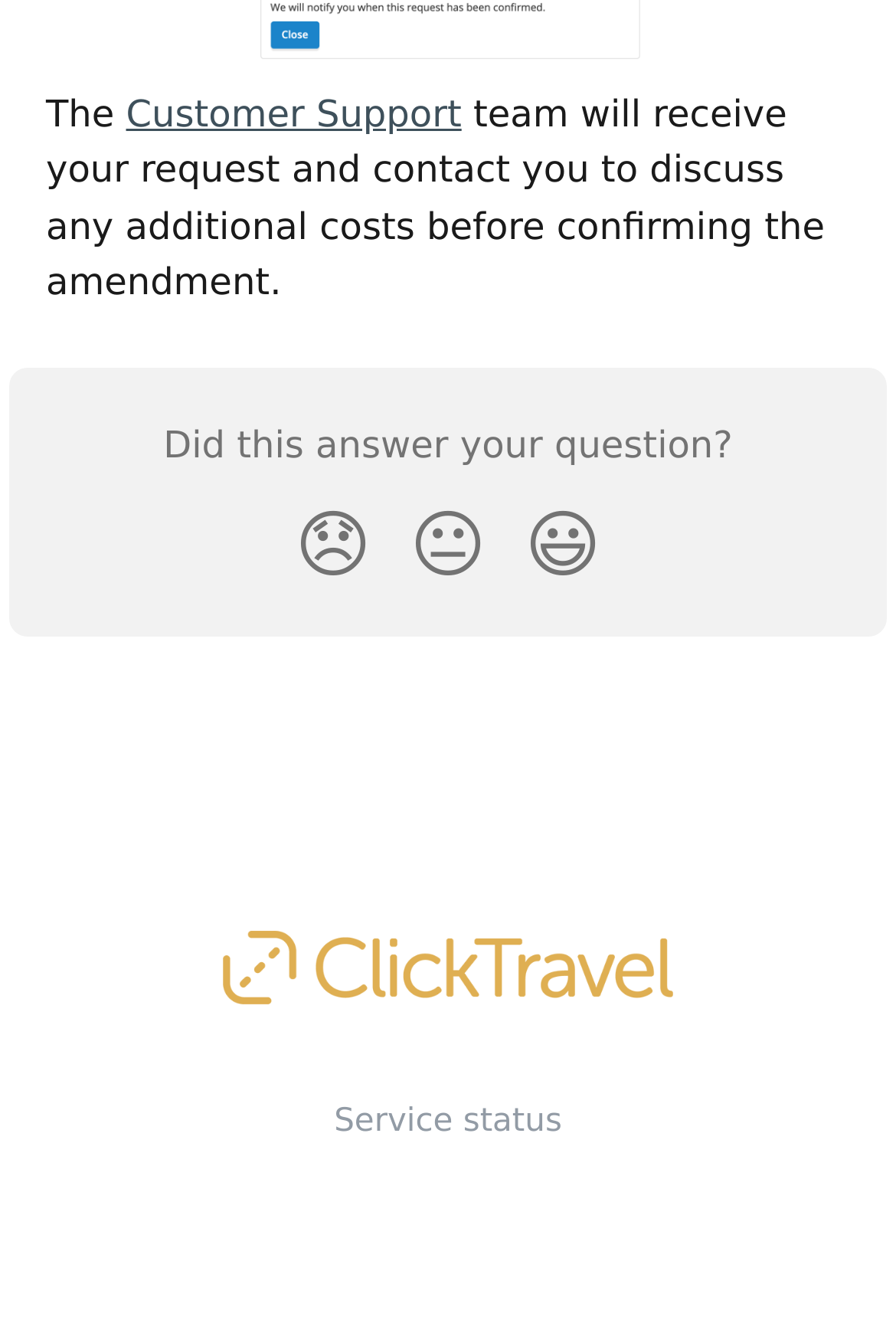Find the bounding box of the element with the following description: "alt="Click Travel Help Centre"". The coordinates must be four float numbers between 0 and 1, formatted as [left, top, right, bottom].

[0.248, 0.707, 0.752, 0.743]